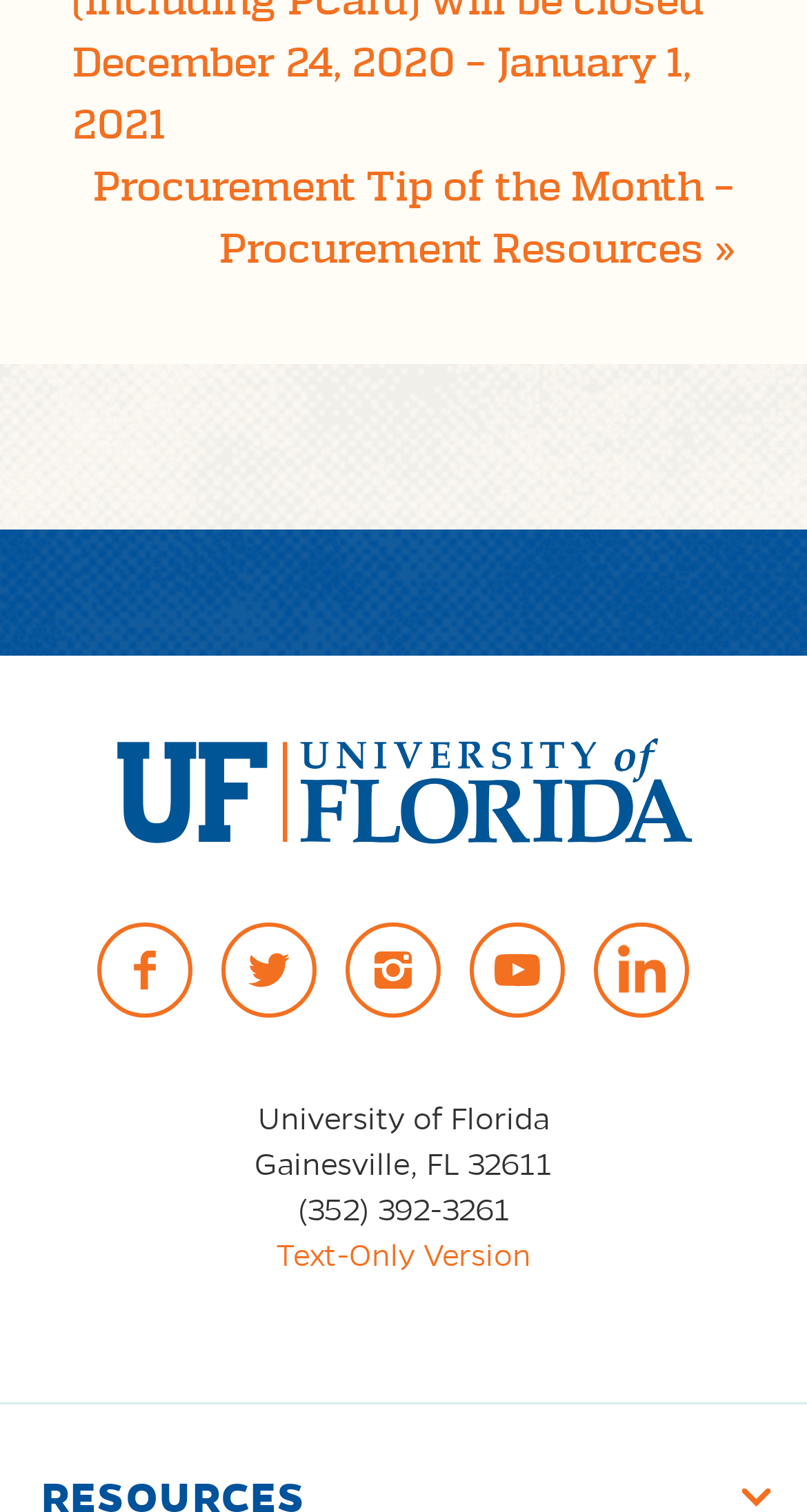Identify the bounding box coordinates for the UI element described as follows: "Text-Only Version". Ensure the coordinates are four float numbers between 0 and 1, formatted as [left, top, right, bottom].

[0.342, 0.818, 0.658, 0.843]